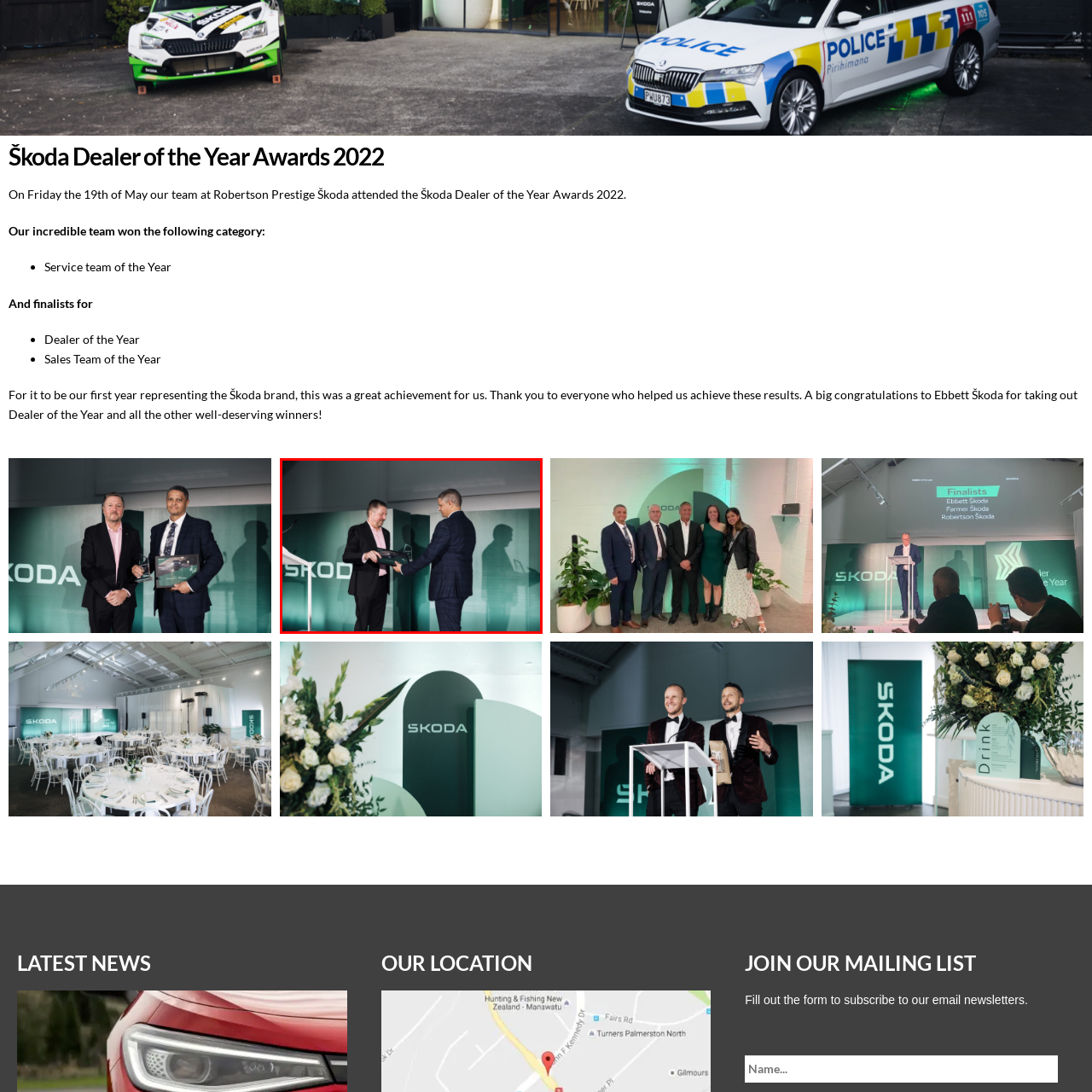What is the color of the recipient's suit?
Observe the image inside the red bounding box carefully and answer the question in detail.

The caption describes the recipient as 'dressed in a black suit with a blue pattern', which indicates that the dominant color of the suit is black.